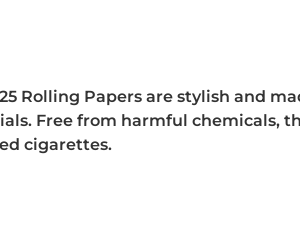What is the size of cigarettes these papers are ideal for?
Please provide an in-depth and detailed response to the question.

The caption states that these rolling papers are an ideal choice for those who prefer to roll smaller-sized cigarettes, indicating that they are suitable for creating smaller cigarettes.